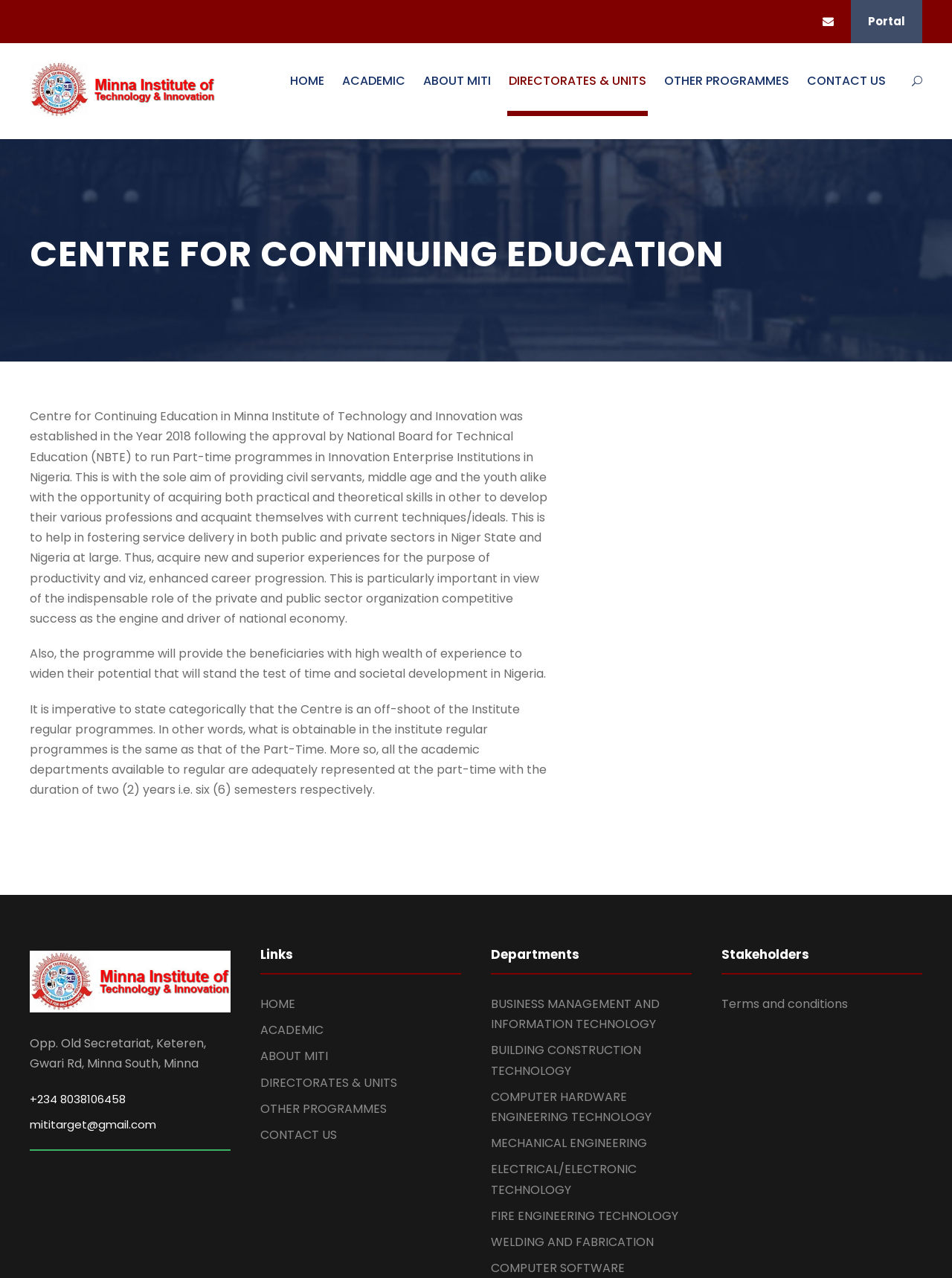Please identify the bounding box coordinates of the element's region that I should click in order to complete the following instruction: "Click the Terms and conditions link". The bounding box coordinates consist of four float numbers between 0 and 1, i.e., [left, top, right, bottom].

[0.758, 0.779, 0.891, 0.792]